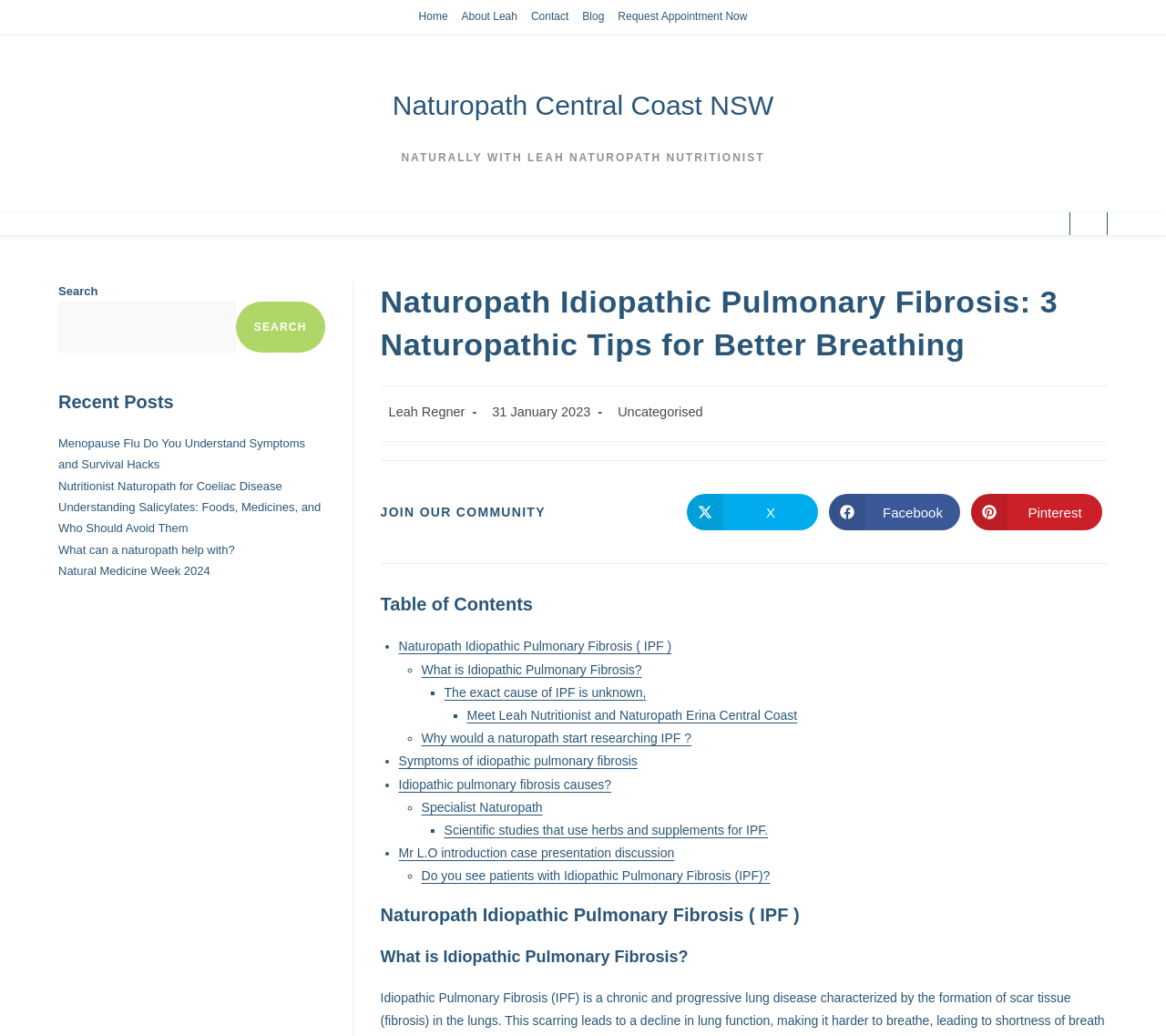Specify the bounding box coordinates (top-left x, top-left y, bottom-right x, bottom-right y) of the UI element in the screenshot that matches this description: Symptoms of idiopathic pulmonary fibrosis

[0.342, 0.728, 0.547, 0.742]